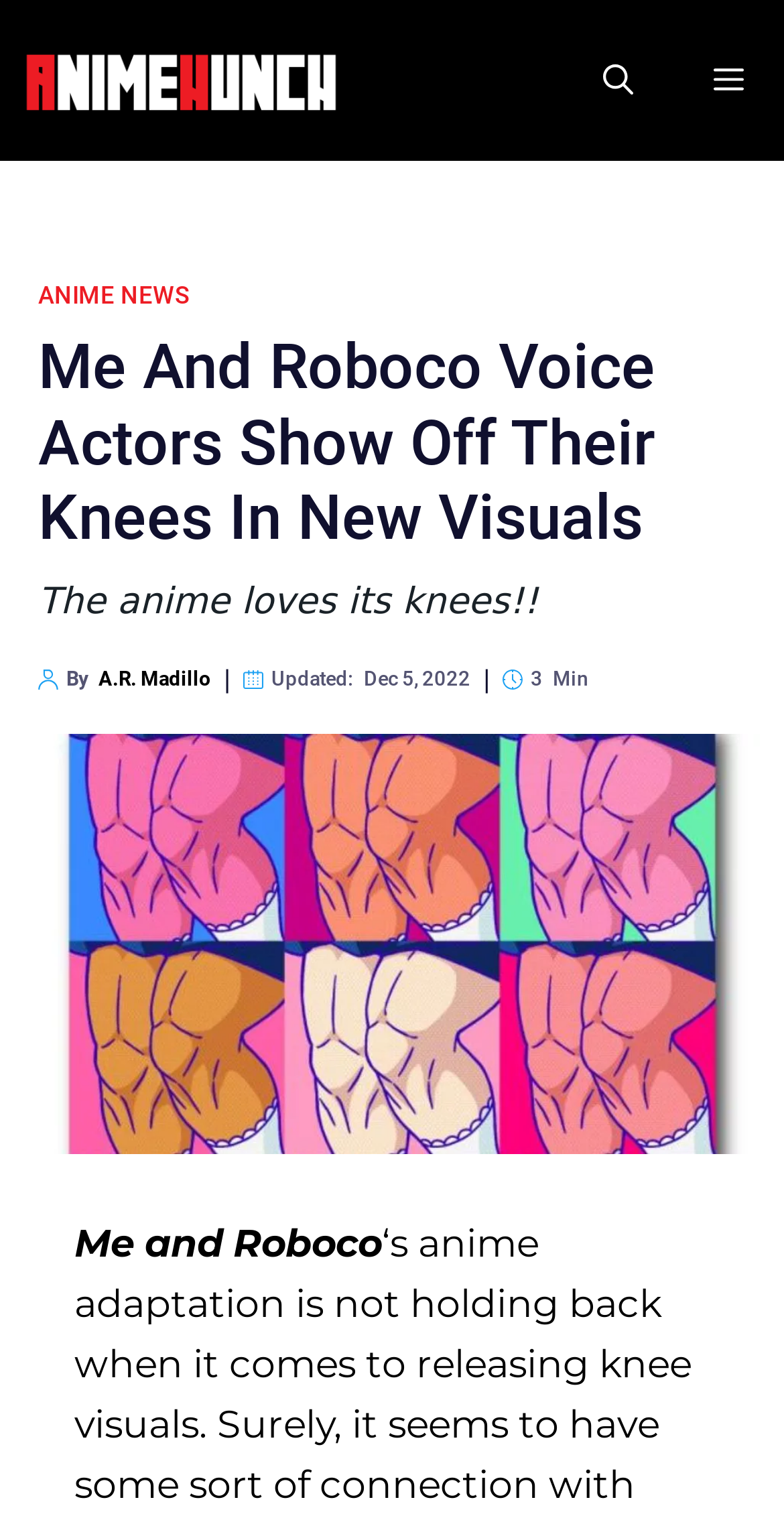Who is the author of the article?
Based on the image, provide a one-word or brief-phrase response.

A.R. Madillo